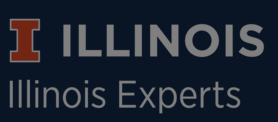What is the focus of the 'Illinois Experts' subtitle?
Respond with a short answer, either a single word or a phrase, based on the image.

Expertise and research